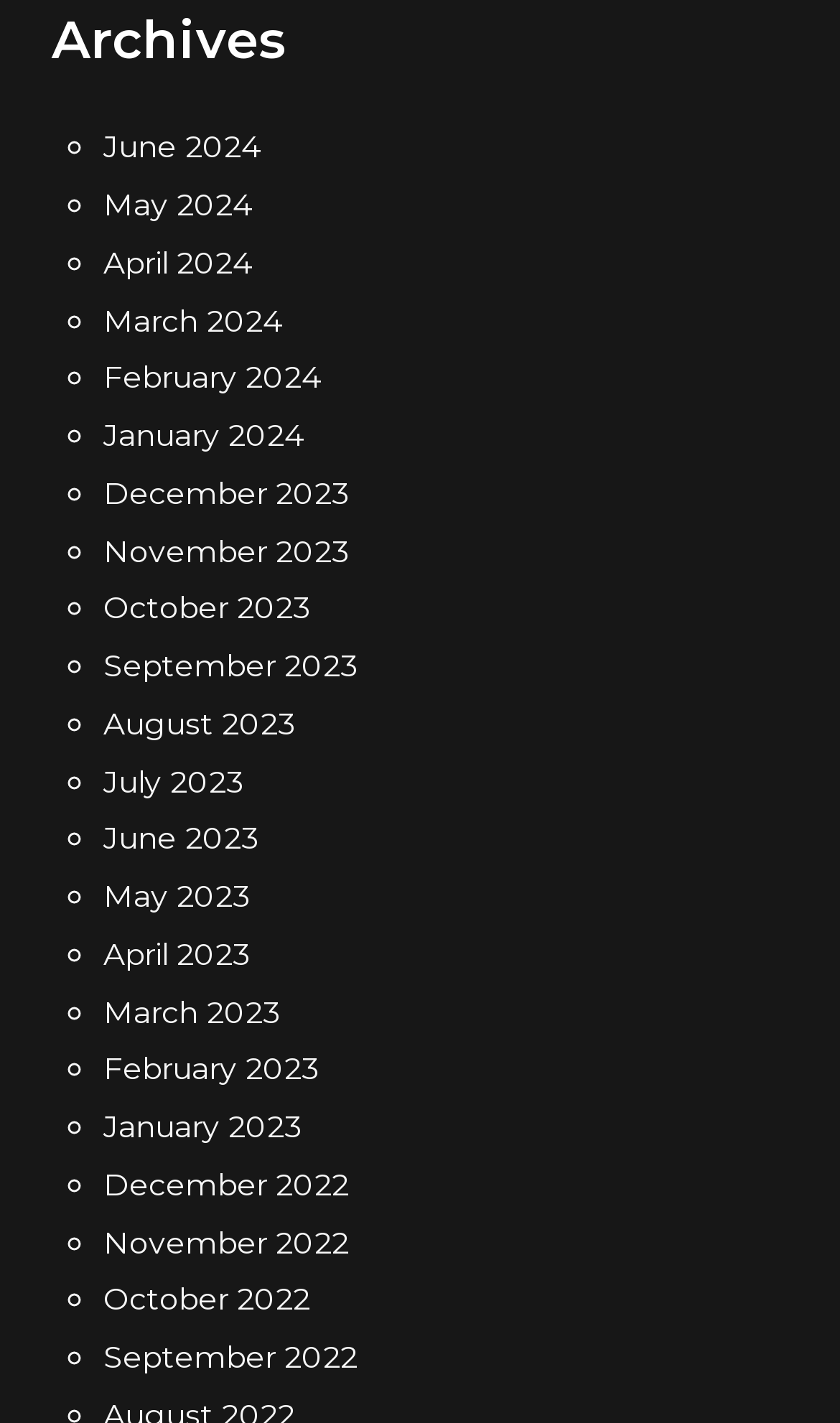Locate the bounding box coordinates of the element that should be clicked to fulfill the instruction: "view September 2022 archives".

[0.123, 0.94, 0.426, 0.967]